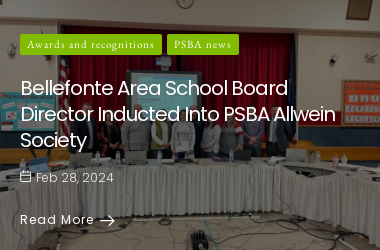Give an in-depth summary of the scene depicted in the image.

The image depicts an event commemorating the induction of a director from the Bellefonte Area School Board into the PSBA Allwein Society. The setting appears to be a formal gathering, likely held in an educational or governmental facility, characterized by a table draped with a white cloth and equipped with various electronic devices. In the background, a presentation screen displays pertinent information related to the ceremony. 

The attendees, arranged in a line, include members of the school board and the PSBA community, signifying their support and recognition of the achievements being celebrated. Bright red curtains enhance the formal atmosphere of the room. Below the image, a caption indicates the date of the event as February 28, 2024, and links to further information, emphasizing its significance in the context of awards and recognitions within the educational sector.